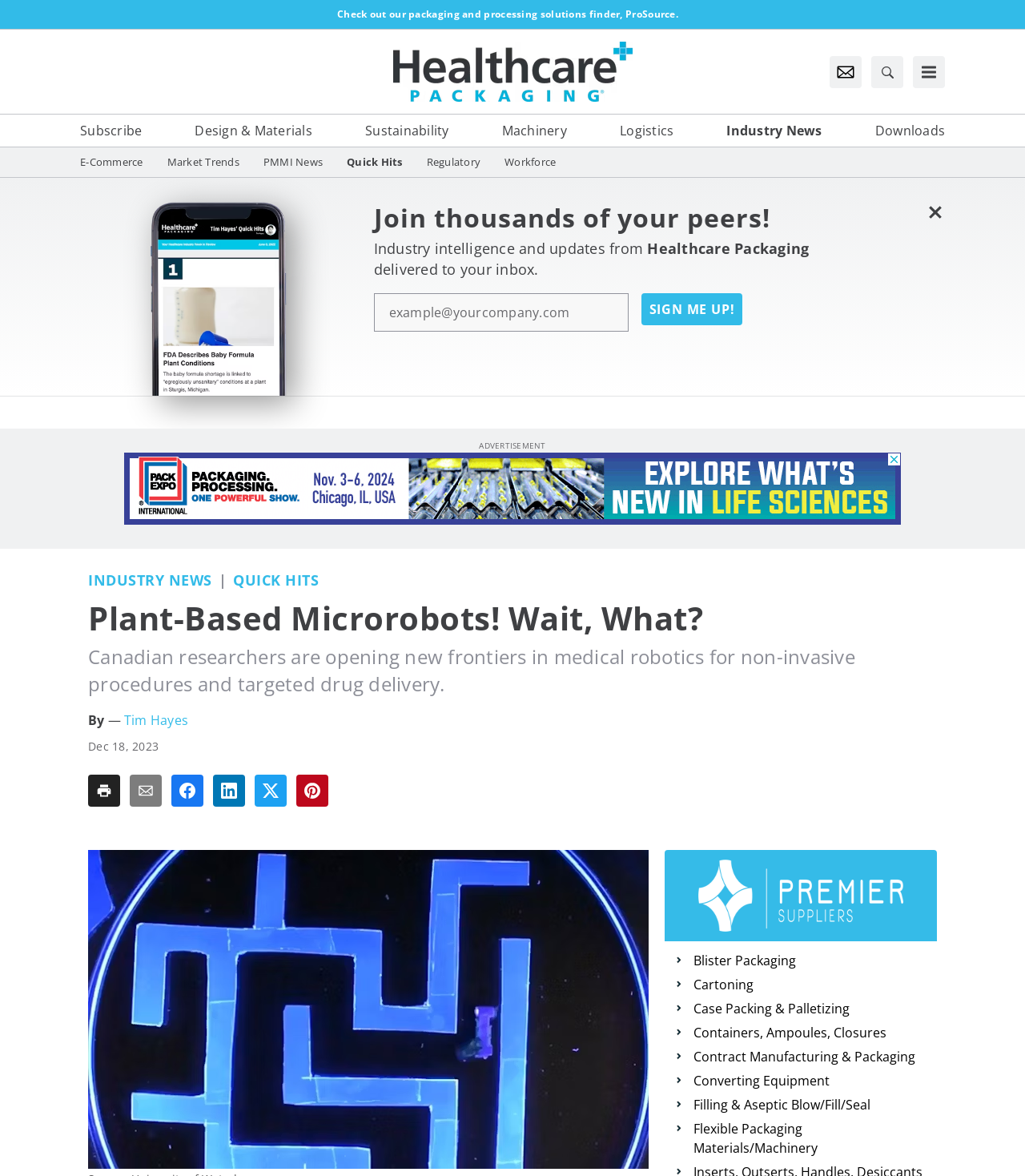Offer a detailed explanation of the webpage layout and contents.

This webpage is about Healthcare Packaging, with a focus on medical robotics and targeted drug delivery. At the top, there is a navigation menu with links to various sections, including "Design & Materials", "Sustainability", and "Industry News". Below this, there is a secondary navigation menu with links to more specific topics, such as "E-Commerce" and "Regulatory".

On the left side of the page, there is a section promoting a newsletter subscription, with a heading "Industry intelligence and updates from Healthcare Packaging" and a call-to-action button "SIGN ME UP!". Below this, there is a section with breadcrumbs navigation, showing the current location in the website's hierarchy.

The main content of the page is an article titled "Plant-Based Microrobots! Wait, What?", with a brief summary "Canadian researchers are opening new frontiers in medical robotics for non-invasive procedures and targeted drug delivery." The article is accompanied by several social media sharing buttons and a "Share To print" and "Share To email" button.

On the right side of the page, there are several images, including a university logo, a premier supplier logo, and several buttons with images related to packaging machinery and materials, such as blister packaging, cartoning, and case packing.

At the bottom of the page, there is an advertisement iframe. Throughout the page, there are several images, including icons for newsletter menu toggle, search, and toggle menu, as well as images for social media platforms like Facebook, LinkedIn, Twitter, and Pinterest.